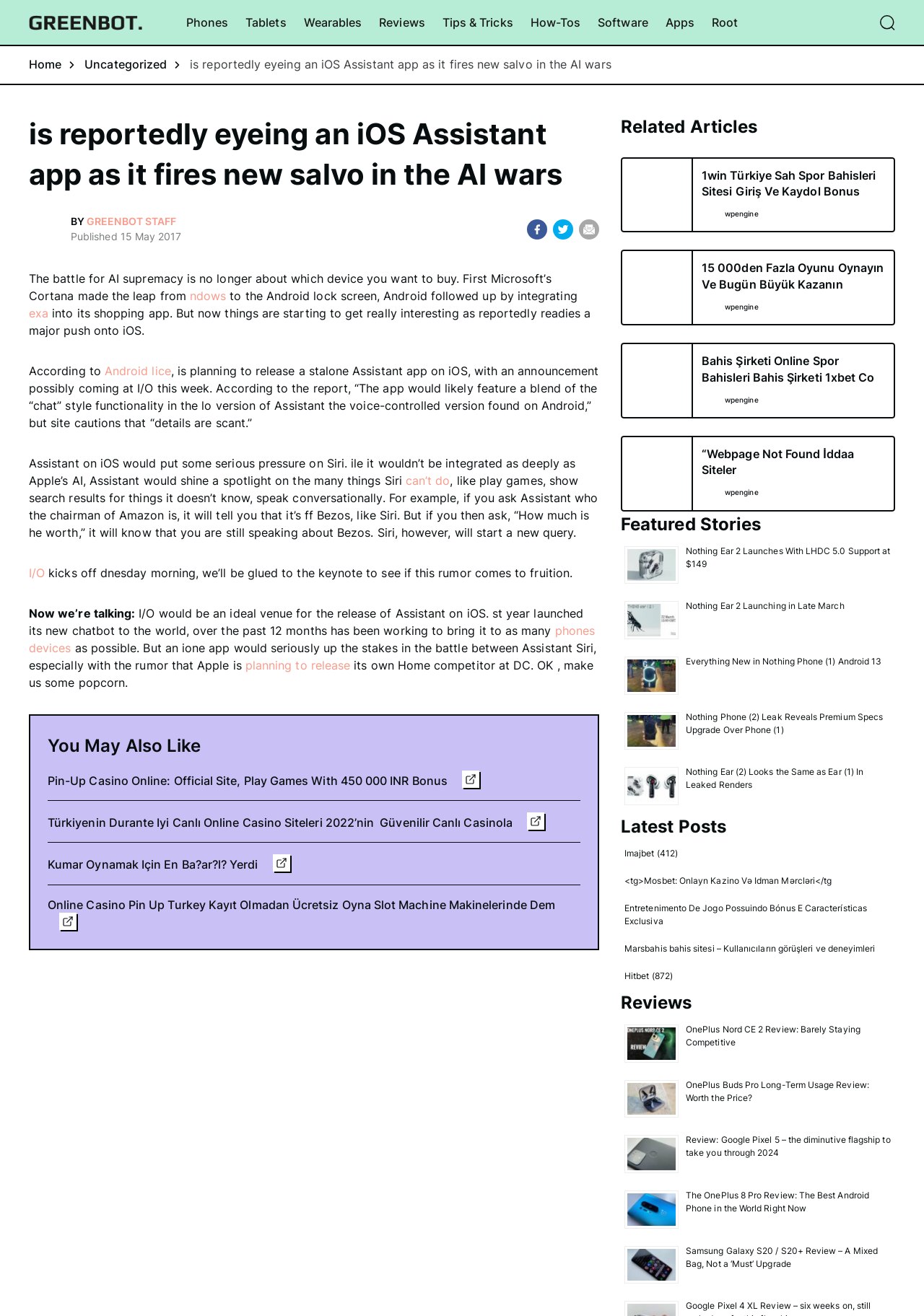Determine the bounding box coordinates for the HTML element mentioned in the following description: "CA 95677". The coordinates should be a list of four floats ranging from 0 to 1, represented as [left, top, right, bottom].

None